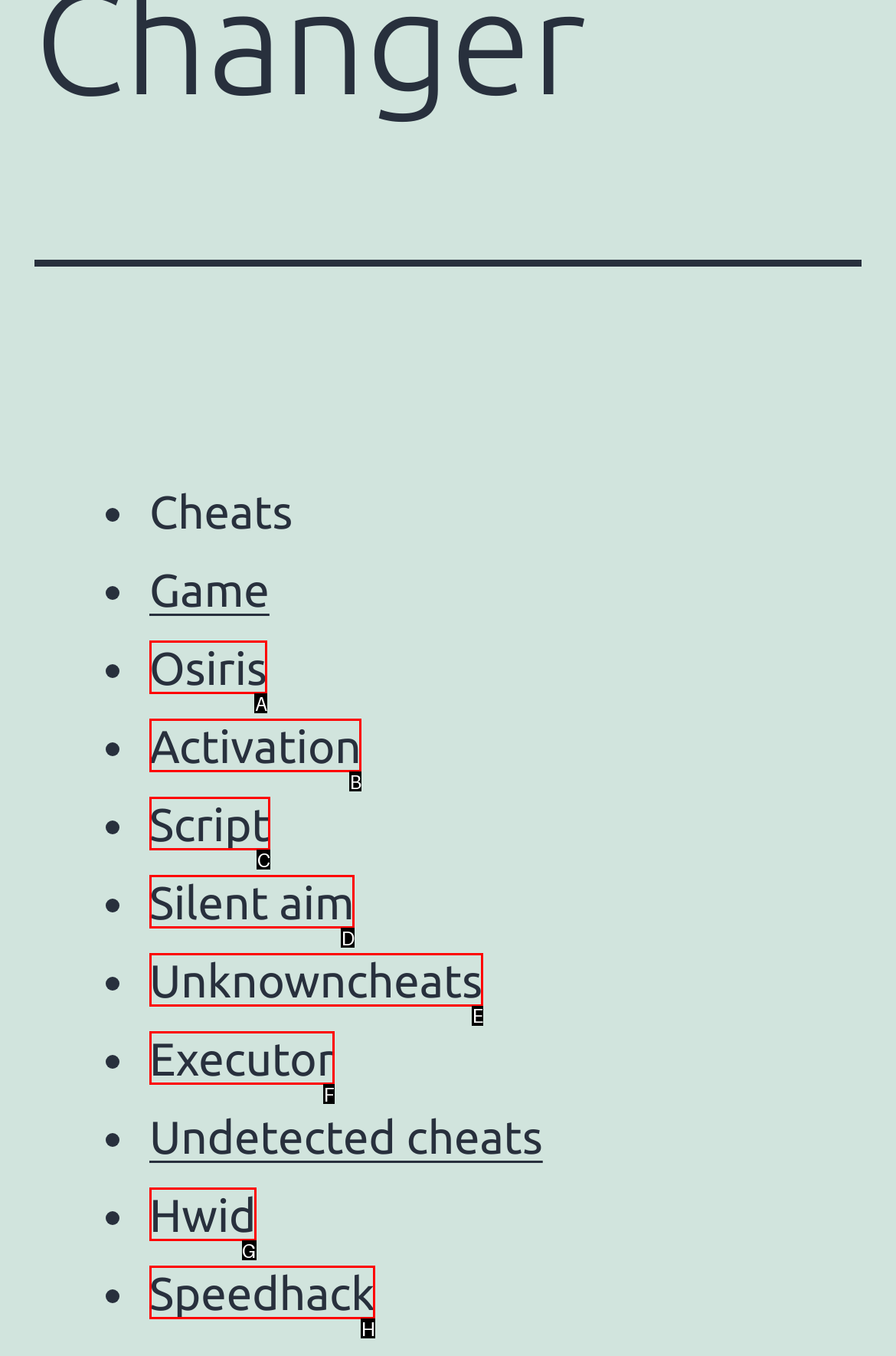Identify the correct UI element to click for the following task: Check Unknowncheats Choose the option's letter based on the given choices.

E